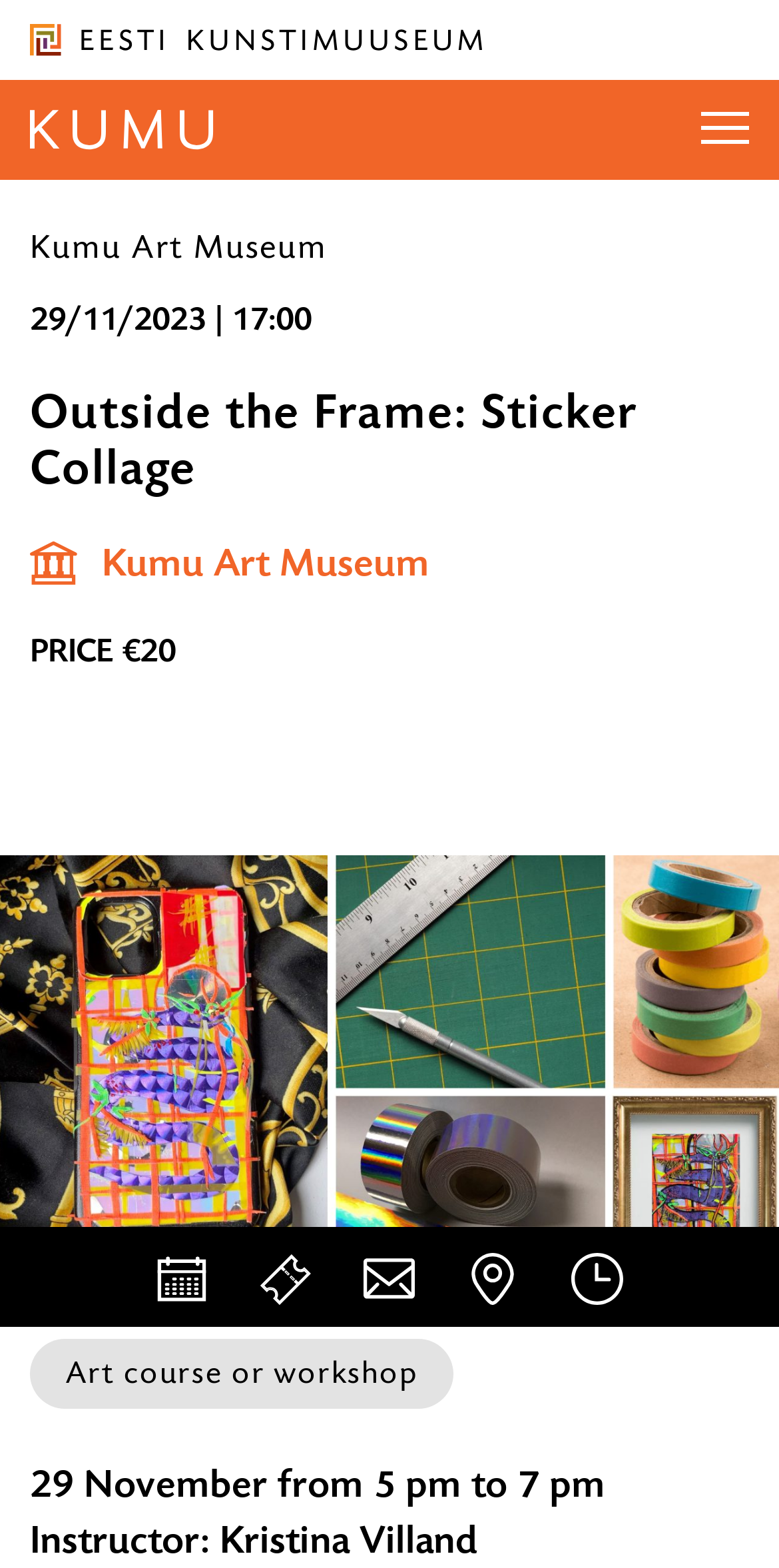Provide a brief response to the question using a single word or phrase: 
What is the language of the webpage?

English